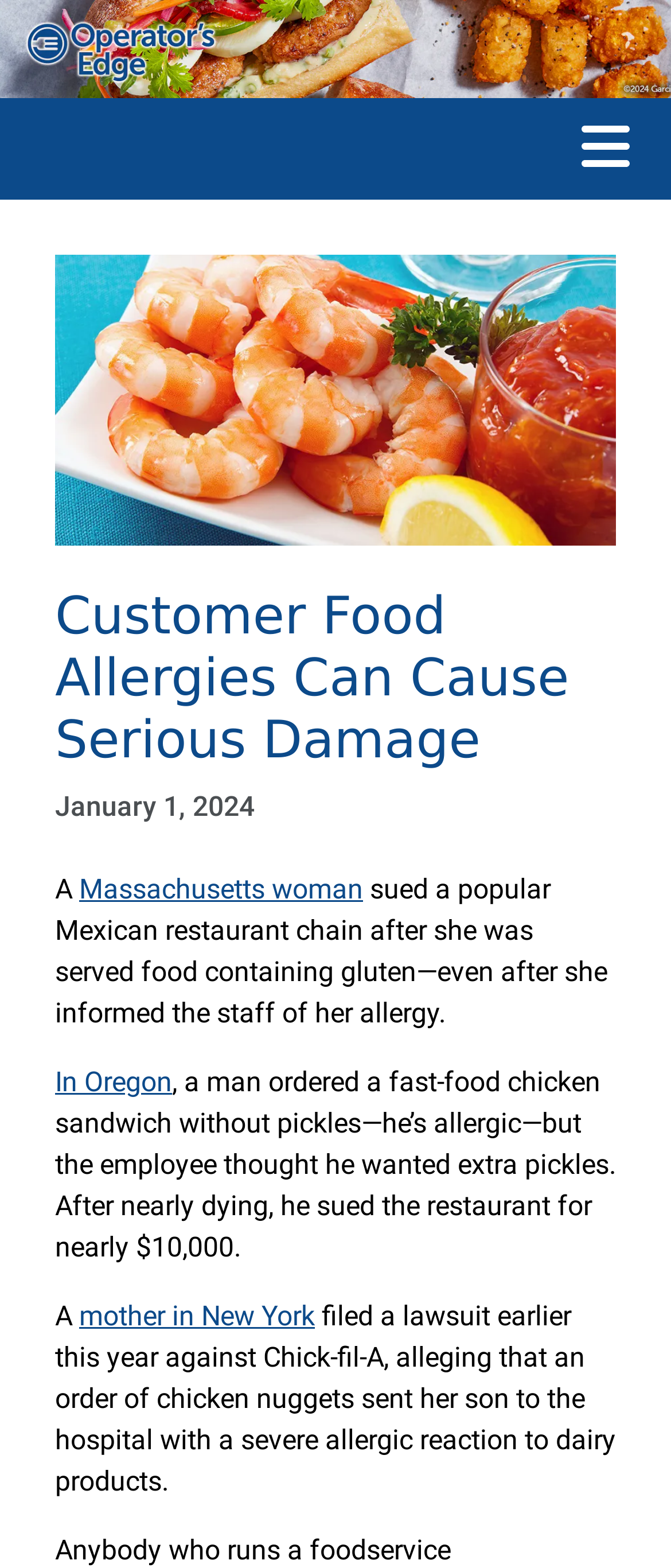Give a full account of the webpage's elements and their arrangement.

The webpage appears to be an article or blog post discussing the importance of handling customer food allergies in the restaurant industry. At the top of the page, there is a header image spanning the full width of the page. Below the header image, there is a mobile menu button located at the top right corner of the page.

The main content of the page is divided into sections, with a prominent heading "Customer Food Allergies Can Cause Serious Damage" situated near the top. Below the heading, there is a post image that takes up most of the page width.

The article then presents three separate incidents where customers with food allergies suffered severe reactions due to mistakes made by restaurants. The first incident involves a Massachusetts woman who sued a Mexican restaurant chain after being served food containing gluten despite informing the staff of her allergy. The second incident tells the story of a man in Oregon who nearly died after being served a fast-food chicken sandwich with pickles, which he is allergic to. The third incident involves a mother in New York who filed a lawsuit against Chick-fil-A after her son suffered a severe allergic reaction to dairy products in a chicken nuggets order.

Throughout the article, there are links to external sources or references, such as the names of the individuals involved in the incidents. The text is organized in a clear and readable format, with each incident presented in a separate paragraph.